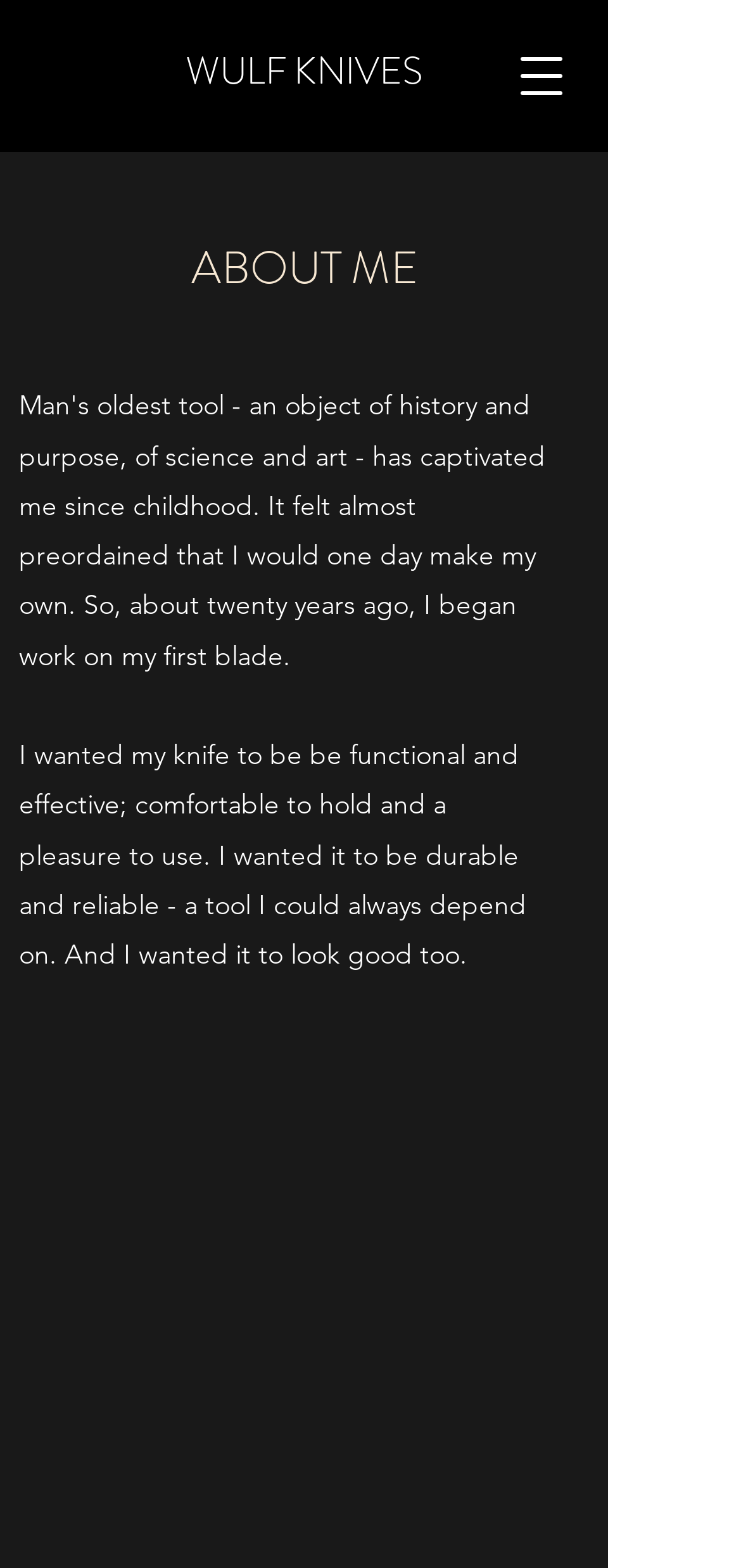Answer the question below with a single word or a brief phrase: 
What is the main topic of this webpage?

About the author